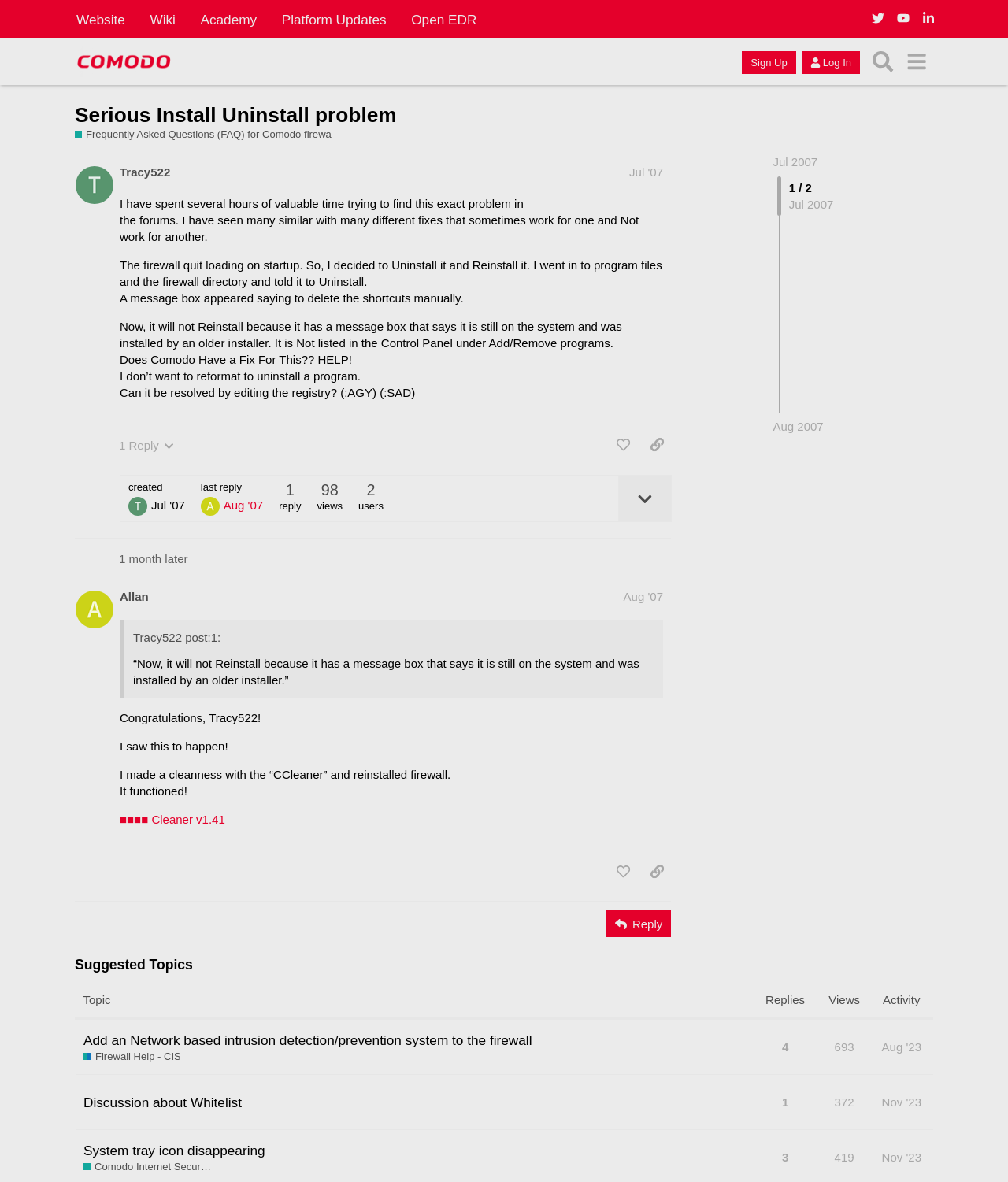Find the bounding box coordinates for the area that should be clicked to accomplish the instruction: "Like the post".

[0.604, 0.365, 0.633, 0.388]